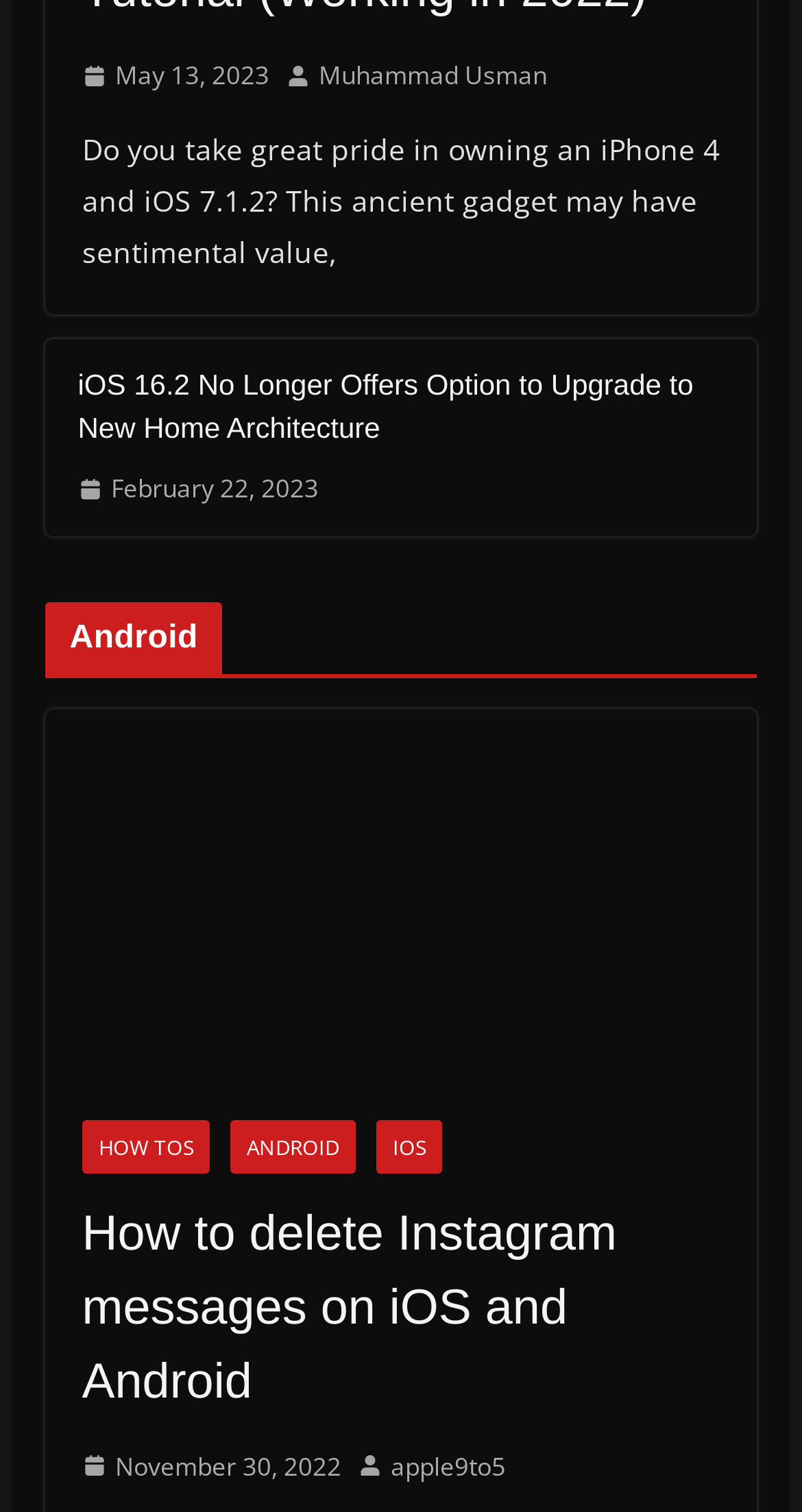What is the date of the second article?
Based on the image, give a one-word or short phrase answer.

February 22, 2023